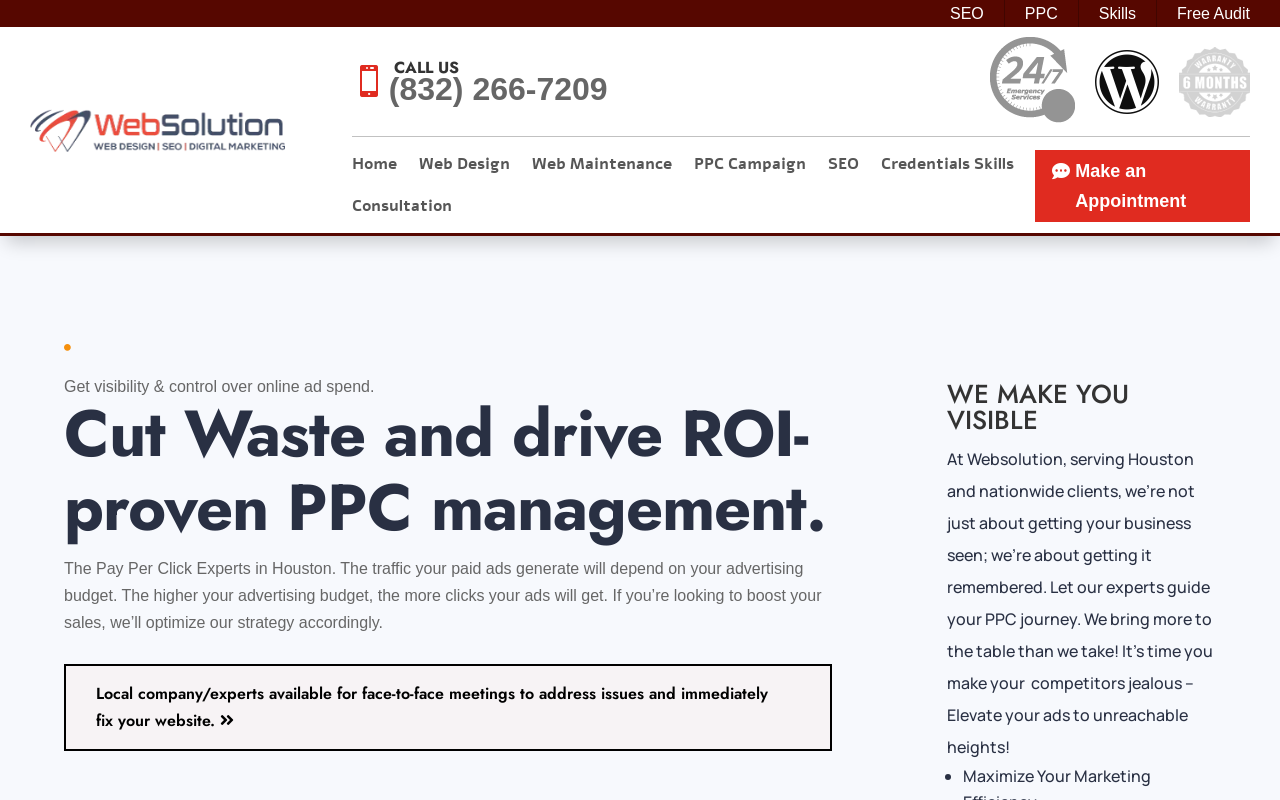Based on the description "Terms", find the bounding box of the specified UI element.

None